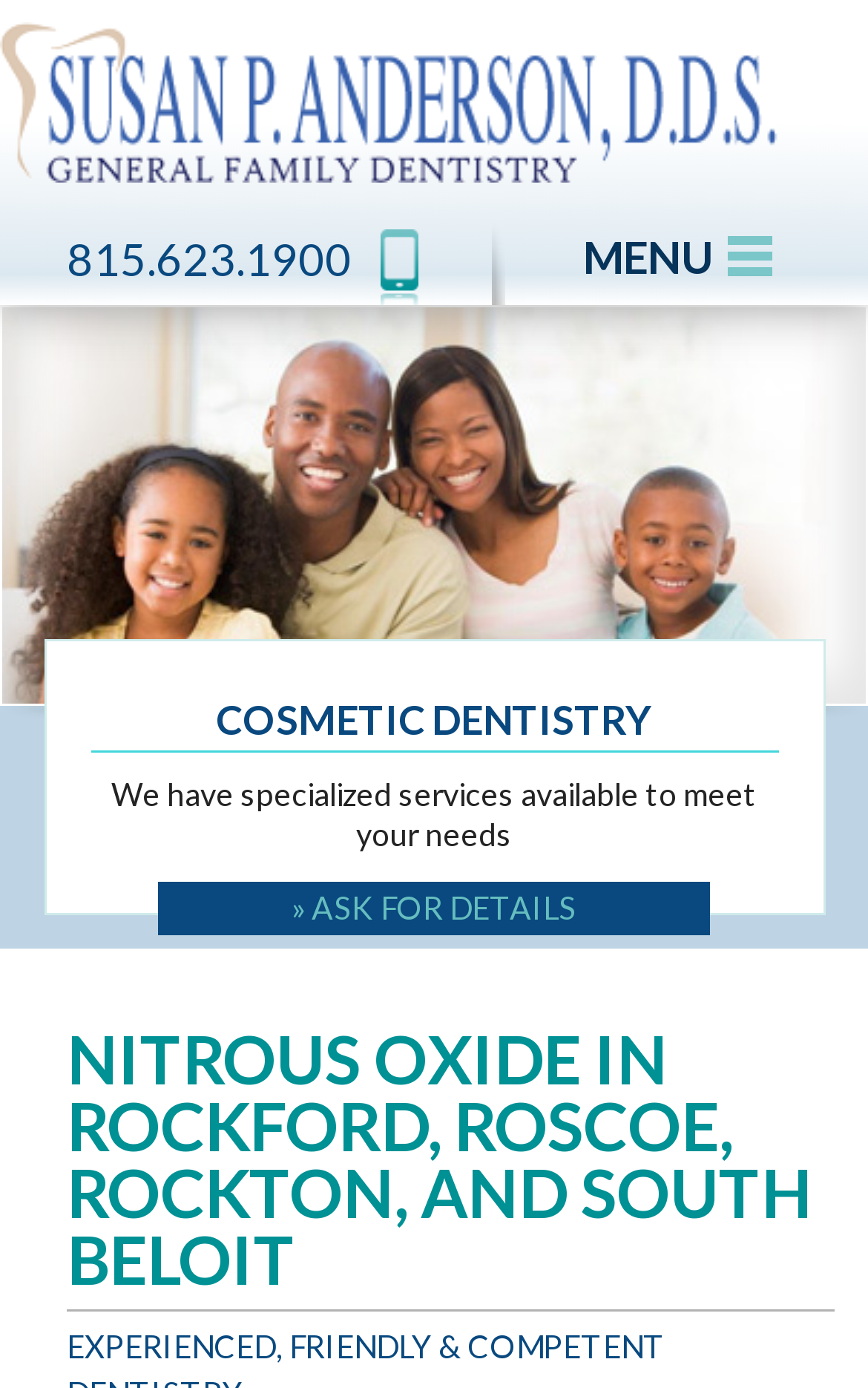Please provide a short answer using a single word or phrase for the question:
What is the phone number of the dentist?

815.623.1900